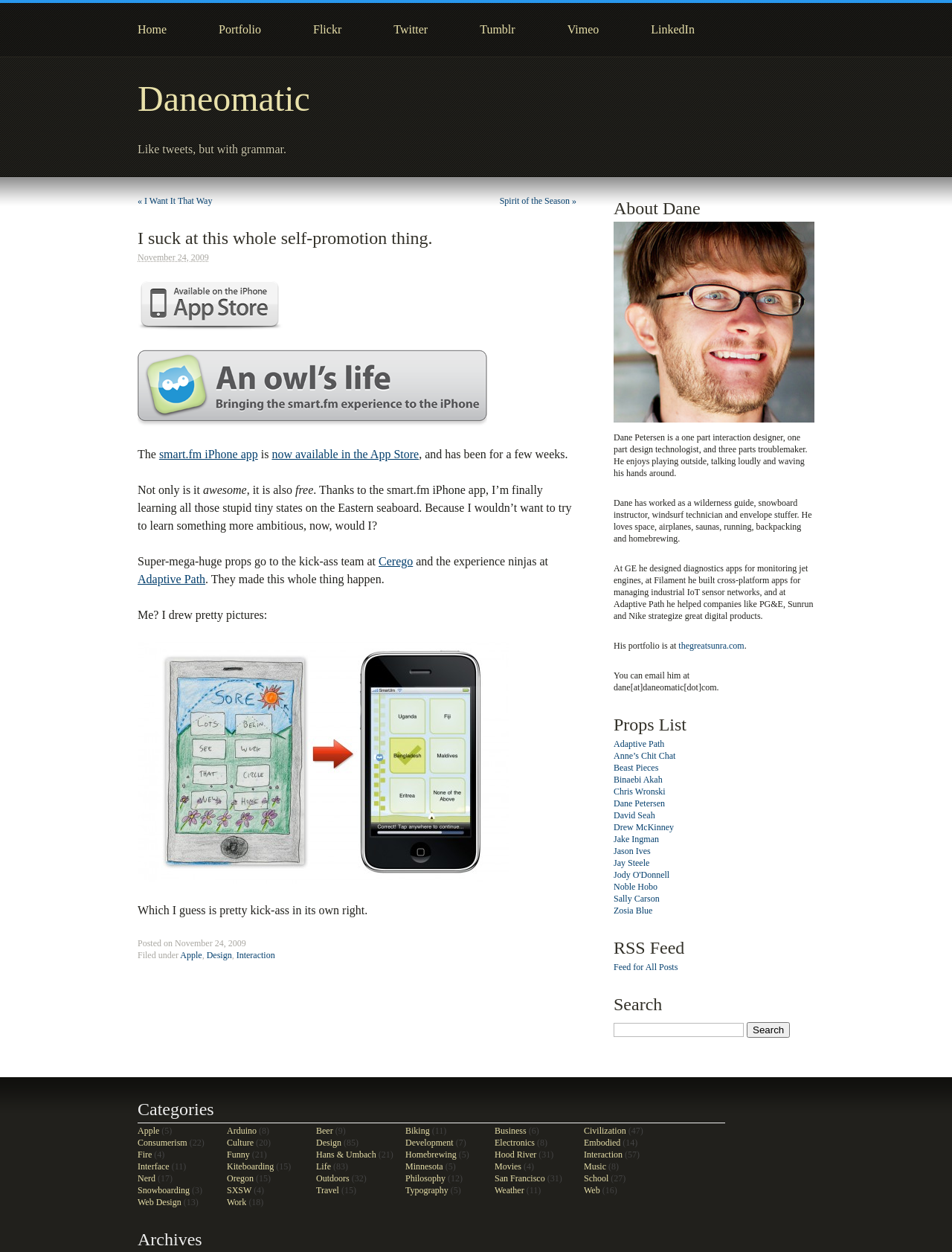Write an exhaustive caption that covers the webpage's main aspects.

The webpage is a personal blog called "Daneomatic" belonging to Dane Petersen, a designer. At the top, there are seven links to different sections of the website, including "Home", "Portfolio", "Flickr", "Twitter", "Tumblr", "Vimeo", and "LinkedIn". Below these links, there is a heading "Daneomatic" with a link to the same webpage. 

To the right of the heading, there is a brief description of the blog, "Like tweets, but with grammar." Below this, there are two links to older blog posts, "« I Want It That Way" and "Spirit of the Season »". 

The main content of the webpage is a blog post titled "I suck at this whole self-promotion thing." The post is about the release of an iPhone app, "smart.fm", and its features. There are several links and images within the post, including a badge and a banner for the app. The post also mentions the team that worked on the app and the designer's role in creating the visuals.

On the right side of the webpage, there is a section about the author, Dane Petersen, with a heading "About Dane" and a photo of him. Below the photo, there is a brief bio describing his work experience and interests. There are also links to his portfolio and email address.

Further down, there is a section called "Props List" with links to various websites and blogs. Below this, there is an "RSS Feed" section with a link to the feed for all posts. The "Search" section has a textbox and a search button. Finally, there is a "Categories" section with links to different categories, including "Apple" and "Arduino", along with the number of posts in each category.